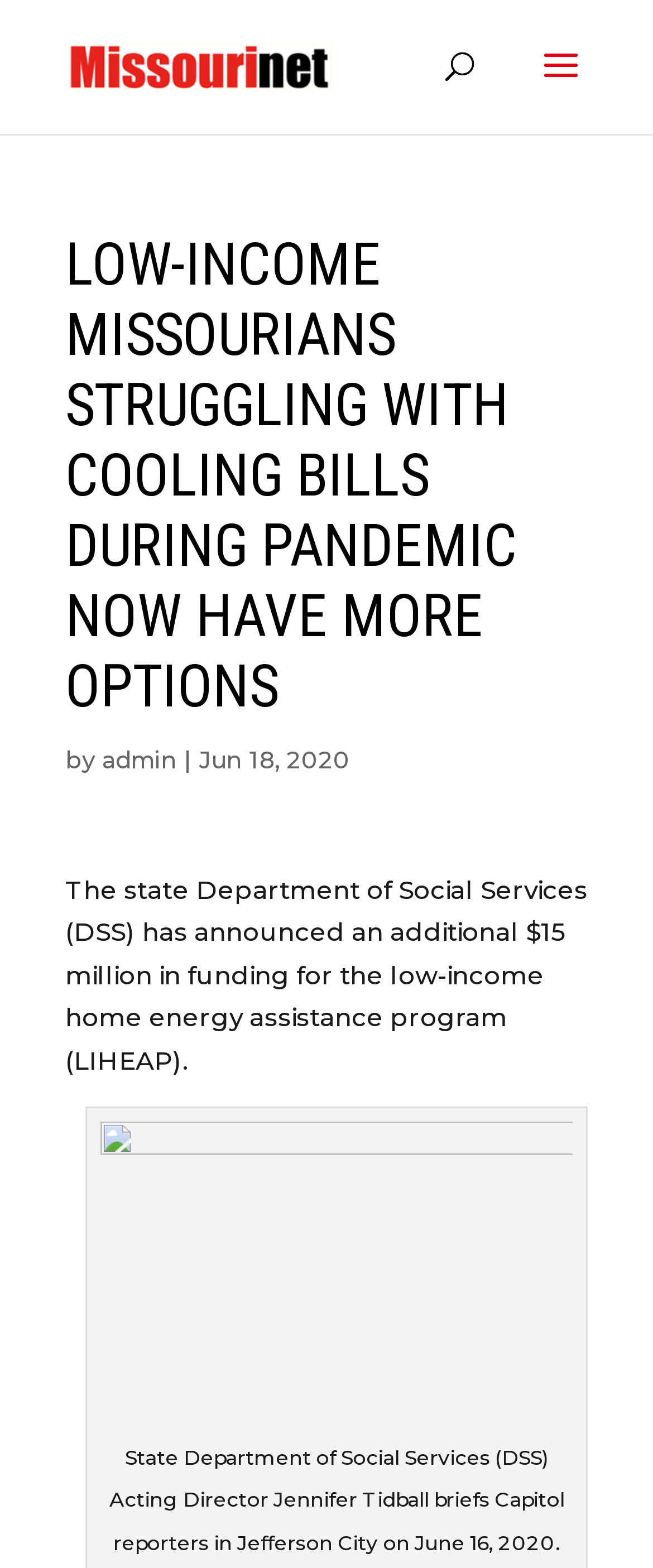When was the article published?
Use the screenshot to answer the question with a single word or phrase.

Jun 18, 2020